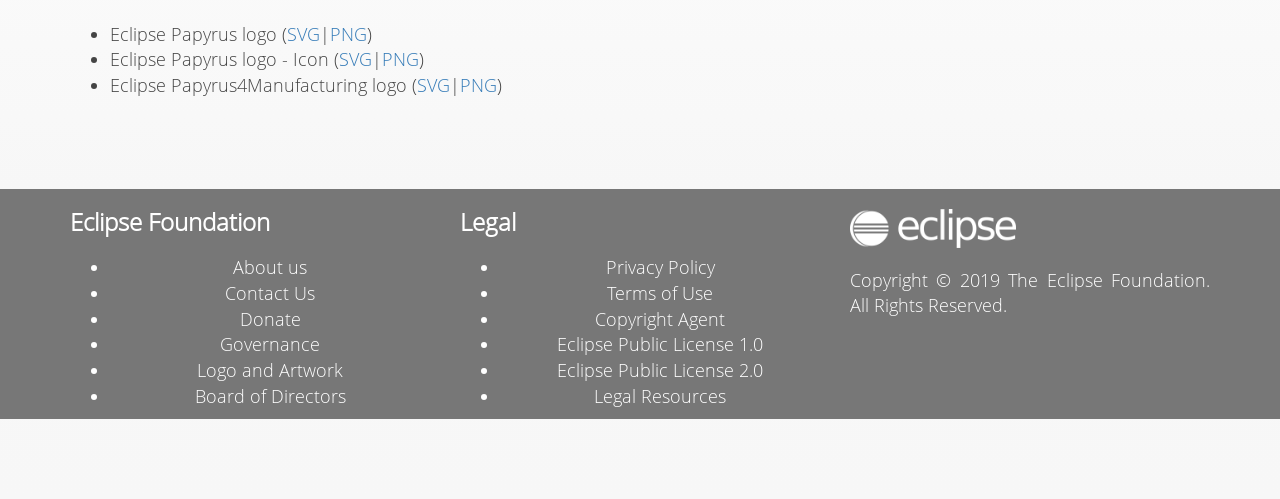Locate the bounding box coordinates of the clickable element to fulfill the following instruction: "visit GitHub". Provide the coordinates as four float numbers between 0 and 1 in the format [left, top, right, bottom].

None